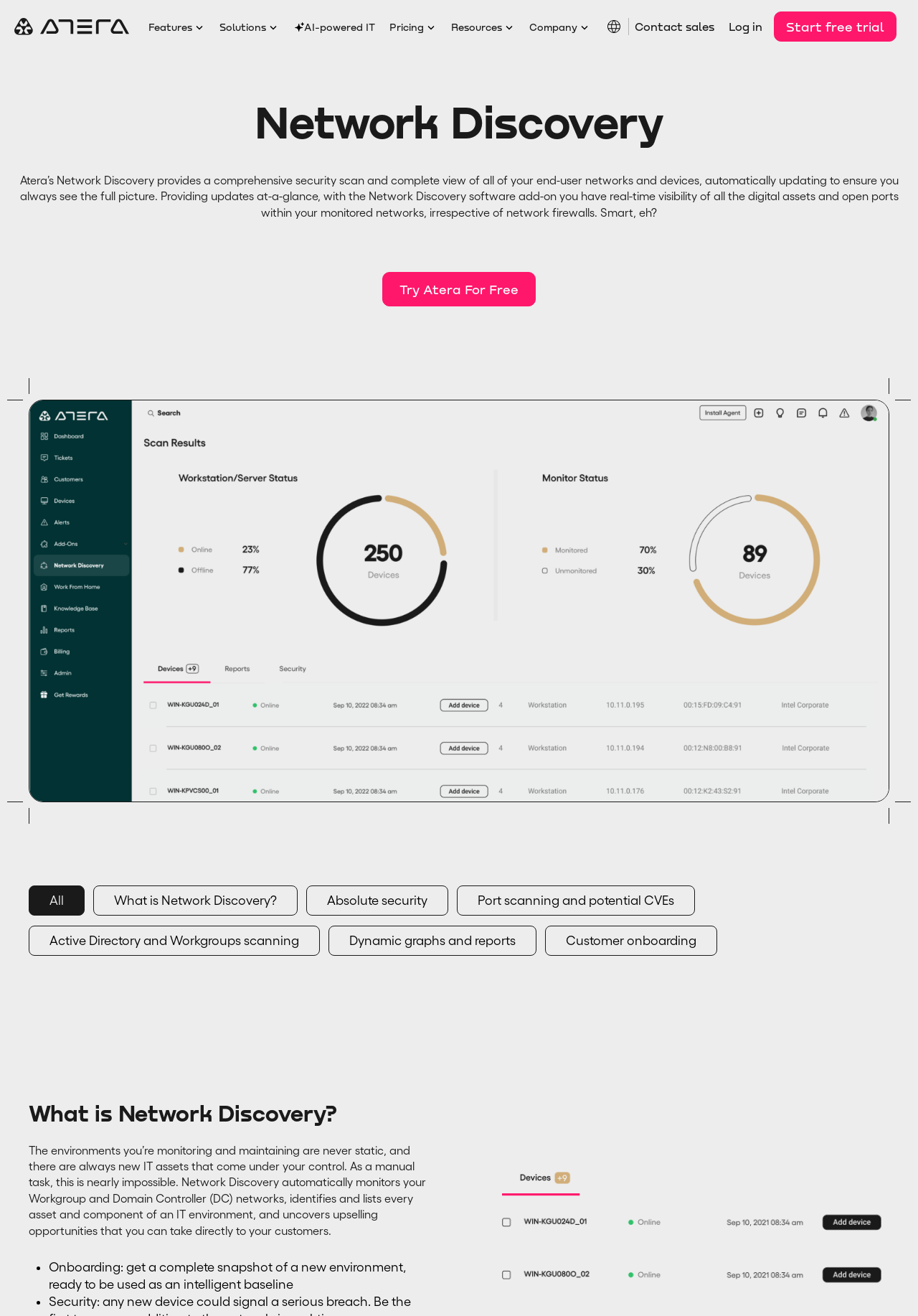Please specify the bounding box coordinates of the area that should be clicked to accomplish the following instruction: "Learn about Features". The coordinates should consist of four float numbers between 0 and 1, i.e., [left, top, right, bottom].

[0.161, 0.014, 0.223, 0.027]